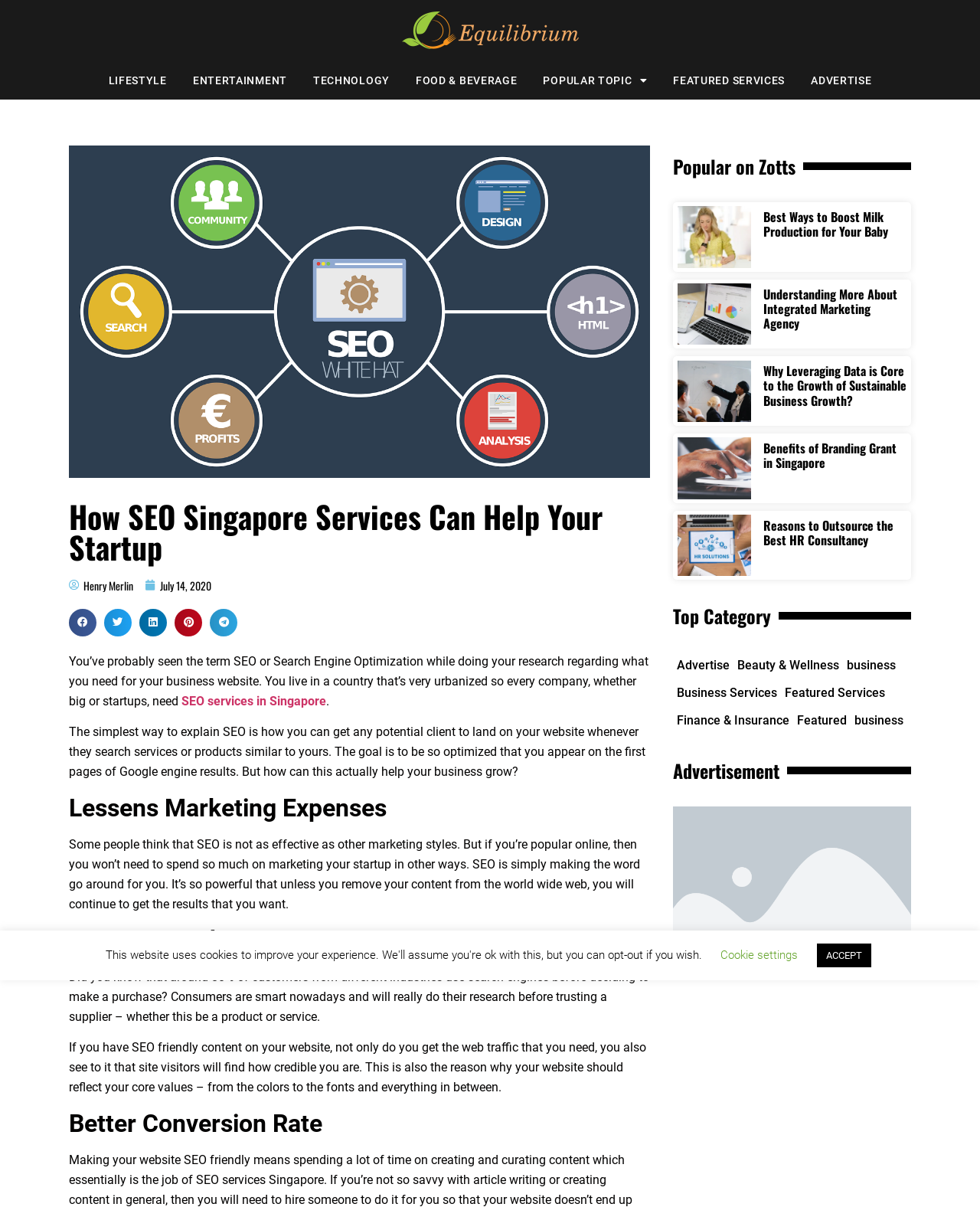What is the purpose of SEO?
Based on the image, please offer an in-depth response to the question.

According to the webpage content, the purpose of SEO is to get potential clients to land on your website whenever they search for services or products similar to yours, which is explained in the paragraph starting with 'The simplest way to explain SEO...'.